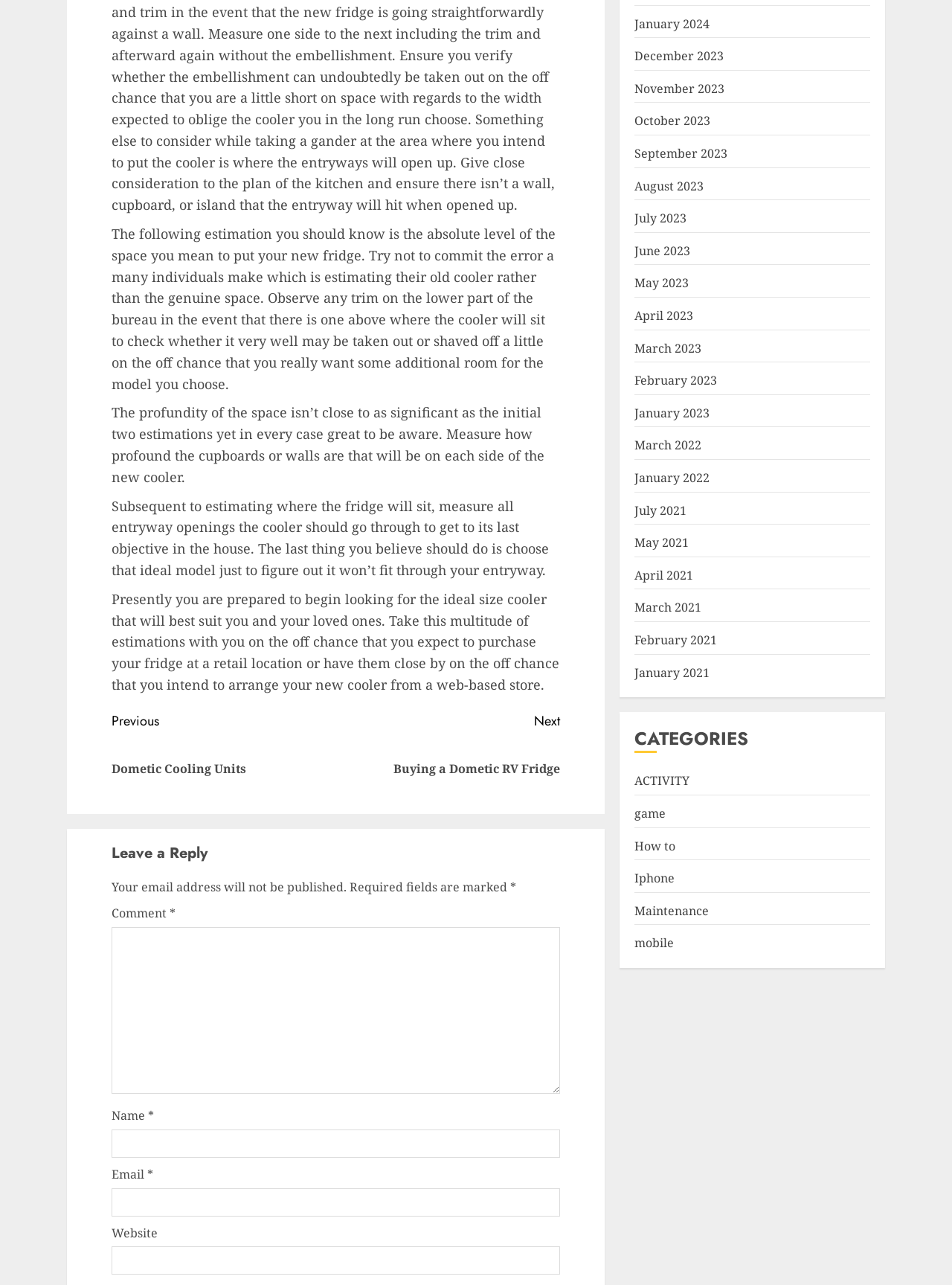Pinpoint the bounding box coordinates of the element to be clicked to execute the instruction: "Click 'Previous post: Dometic Cooling Units'".

[0.117, 0.553, 0.353, 0.622]